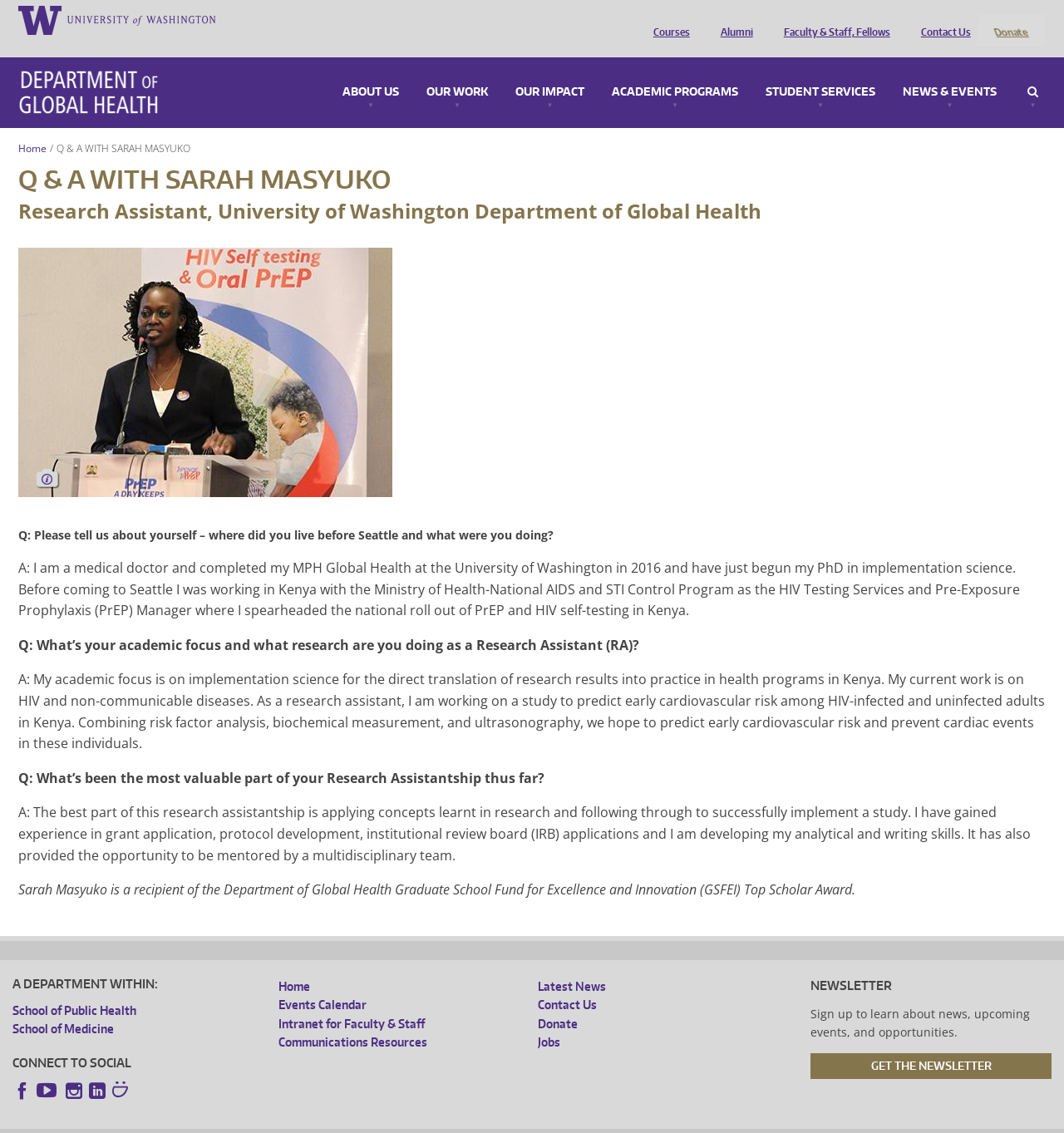Respond to the following query with just one word or a short phrase: 
What is the focus of Sarah Masyuko's academic work?

Implementation science